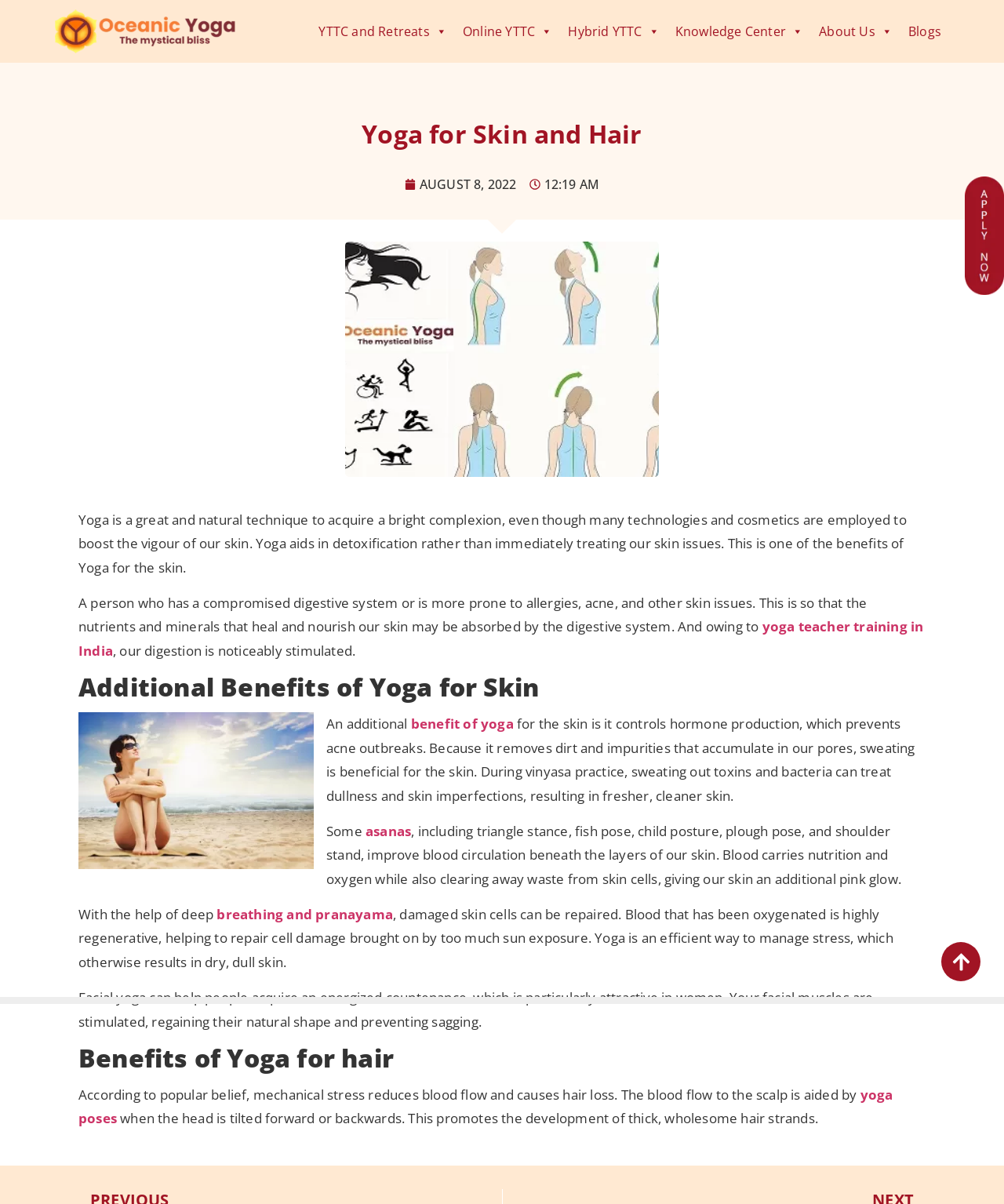What is the purpose of facial yoga?
Please utilize the information in the image to give a detailed response to the question.

According to the webpage, facial yoga can help people acquire an energized countenance, which is particularly attractive in women, by stimulating facial muscles and regaining their natural shape, preventing sagging.